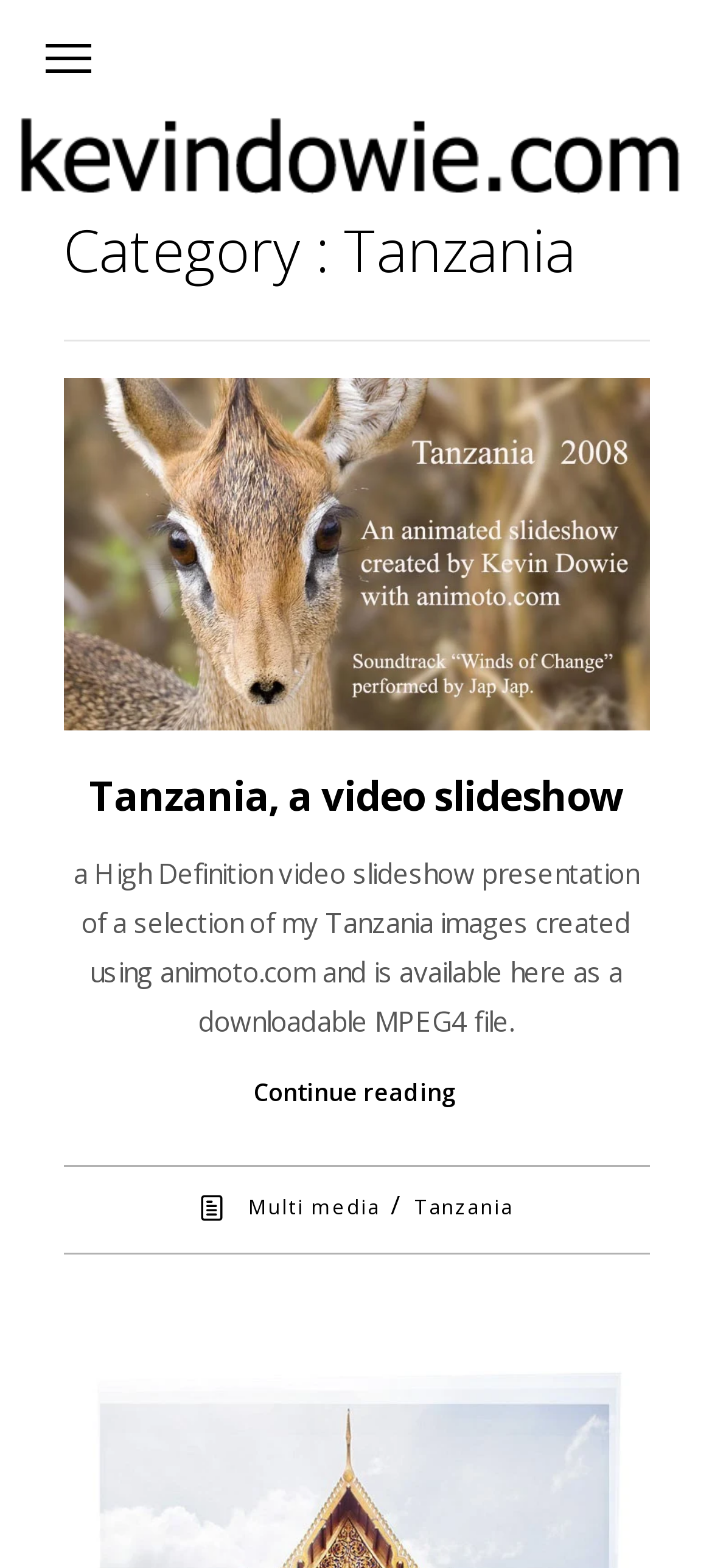Describe all the significant parts and information present on the webpage.

The webpage is about Tanzania, with a logo at the top left corner. Below the logo, there is a heading that reads "Category : Tanzania". 

To the right of the heading, there is a link "Tanzania 2008" accompanied by an image, which takes up a significant portion of the top half of the page. 

Below the image, there is a heading "Tanzania, a video slideshow" followed by a link with the same text. Next to the link, there is a paragraph of text describing a video slideshow presentation of Tanzania images, which is available for download as an MPEG4 file.

Further down, there is a link "Continue reading" positioned roughly in the middle of the page. At the bottom of the page, there are three links: "Multi media", a separator, and "Tanzania", arranged horizontally from left to right.